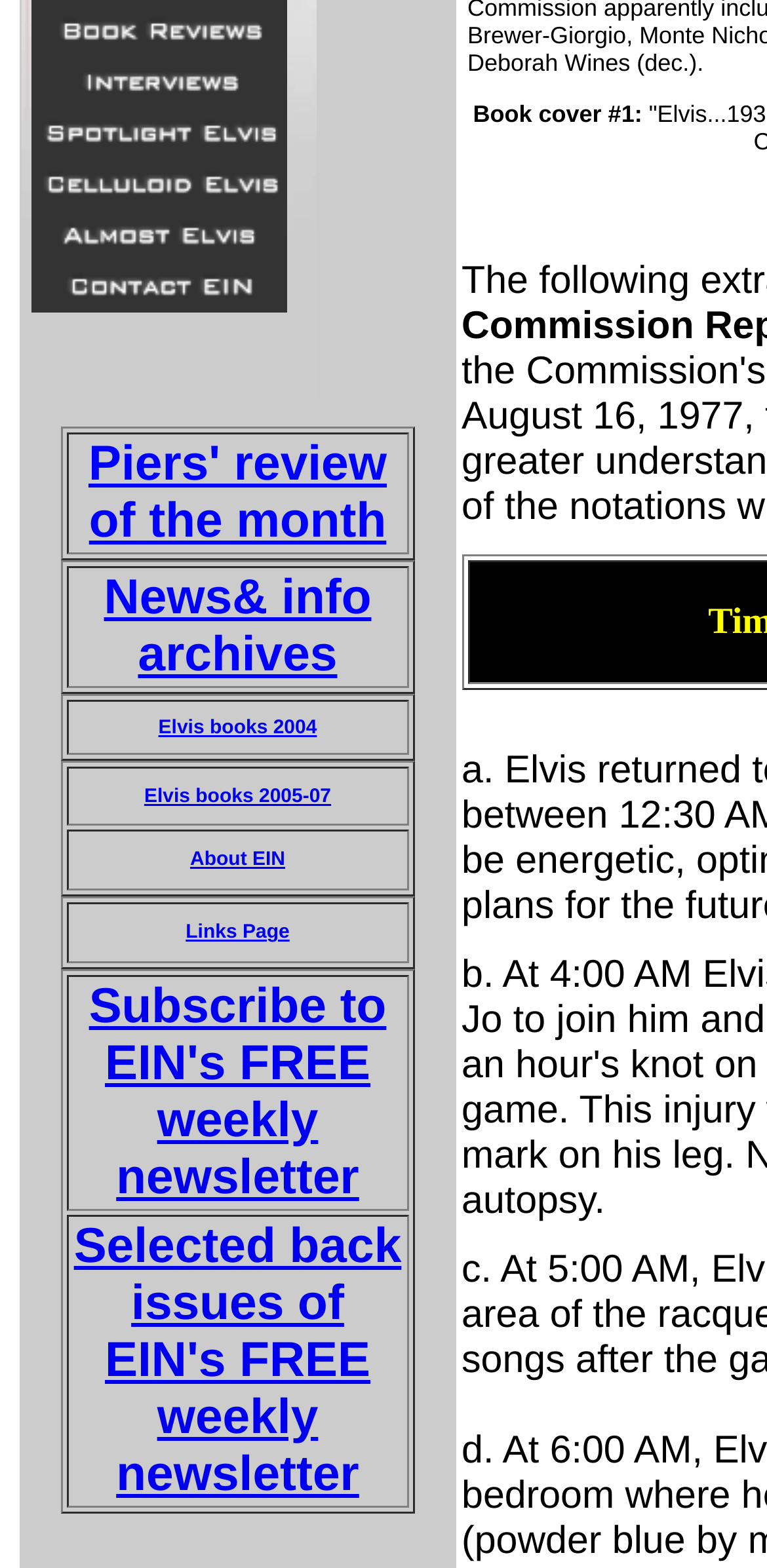Please determine the bounding box coordinates for the UI element described as: "Caputo".

None